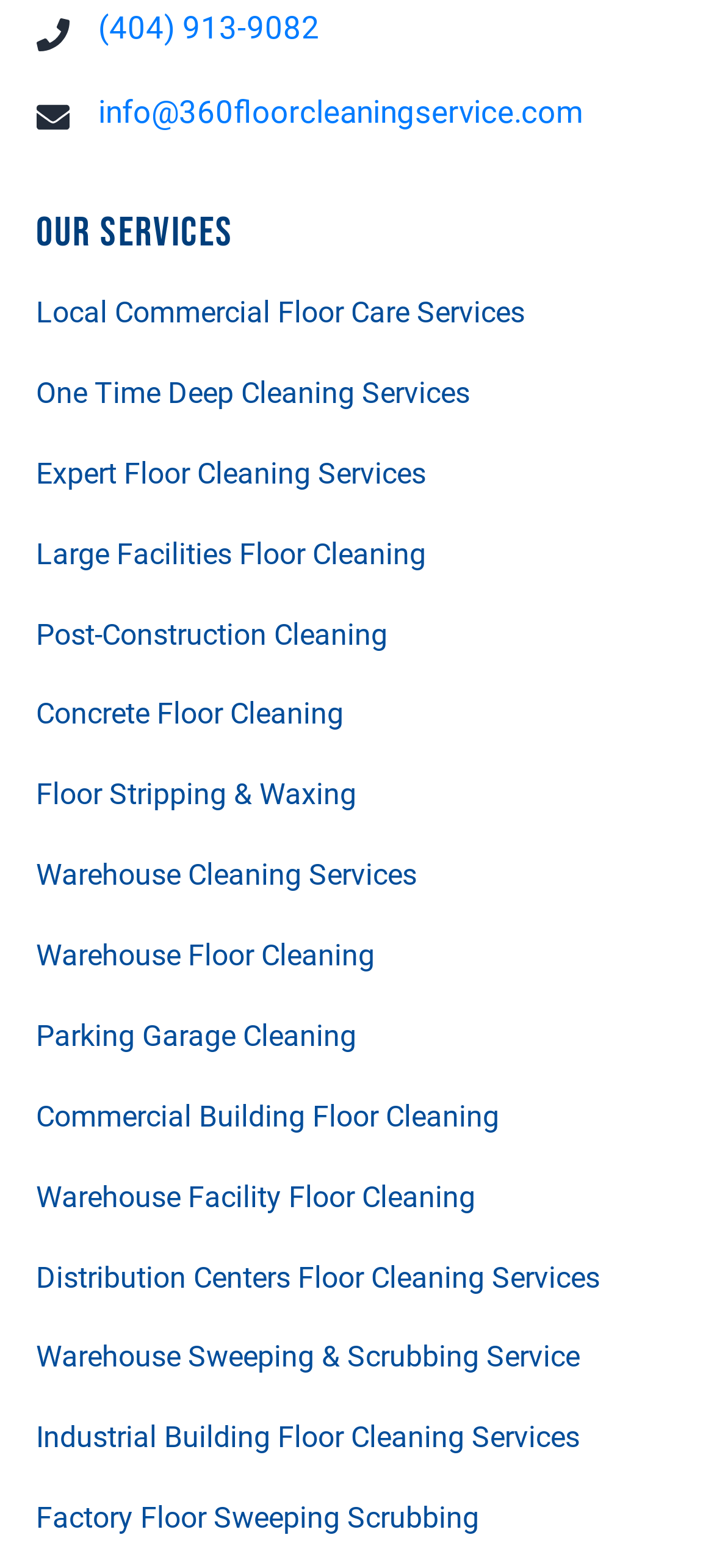Kindly determine the bounding box coordinates for the clickable area to achieve the given instruction: "Send an email to info@360floorcleaningservice.com".

[0.137, 0.059, 0.817, 0.083]